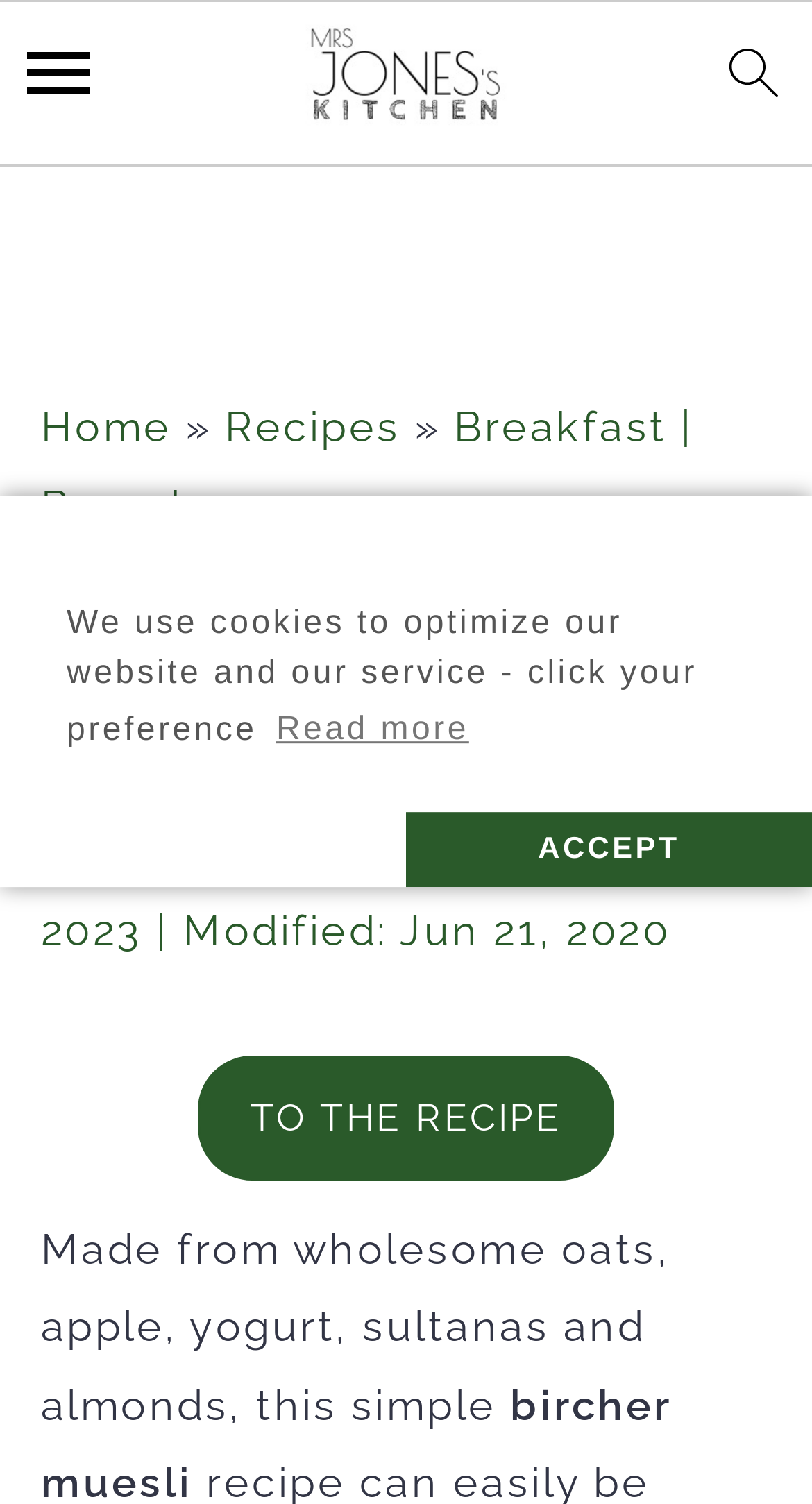Create an elaborate caption that covers all aspects of the webpage.

This webpage is about a recipe for Swiss Bircher Muesli, a healthy and easy-to-make breakfast dish. At the top of the page, there are three "Skip to" links, allowing users to navigate to primary navigation, main content, or primary sidebar. Next to these links, there is a menu icon and a search icon, both accompanied by small images.

Below these icons, there is a navigation bar with breadcrumbs, showing the path "Home > Recipes > Breakfast | Brunch". The main content area begins with a header section that includes the title "Swiss Bircher Muesli Recipe", the author's name "Robyn", and the publication and modification dates.

The main content area is divided into two sections. On the left, there is a social sharing sidebar with five buttons to share the recipe on various platforms, including Pinterest, Facebook, WhatsApp, LinkedIn, and email. Each button has a small accompanying image.

On the right, there is a brief introduction to the recipe, describing it as a simple and wholesome dish made with oats, apple, yogurt, sultanas, and almonds. Below this introduction, there is a prominent "TO THE RECIPE" link.

At the bottom of the page, there is a cookie consent dialog box with a brief message explaining the use of cookies on the website. The dialog box includes a "Read more" link, a "Decline" button, and an "ACCEPT" button.